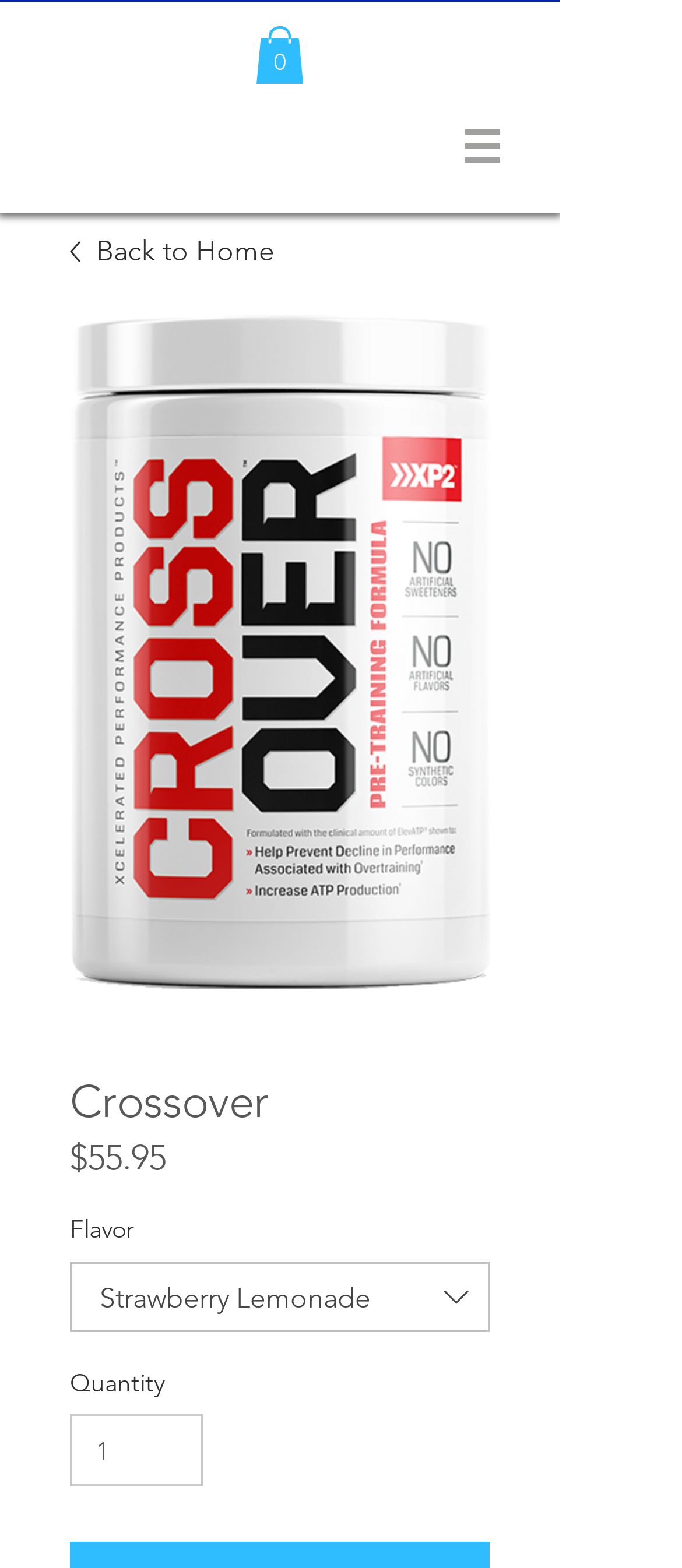What is the price of the product?
Based on the image, answer the question with as much detail as possible.

I examined the product information section and found a static text element that displays the price of the product, which is $55.95.